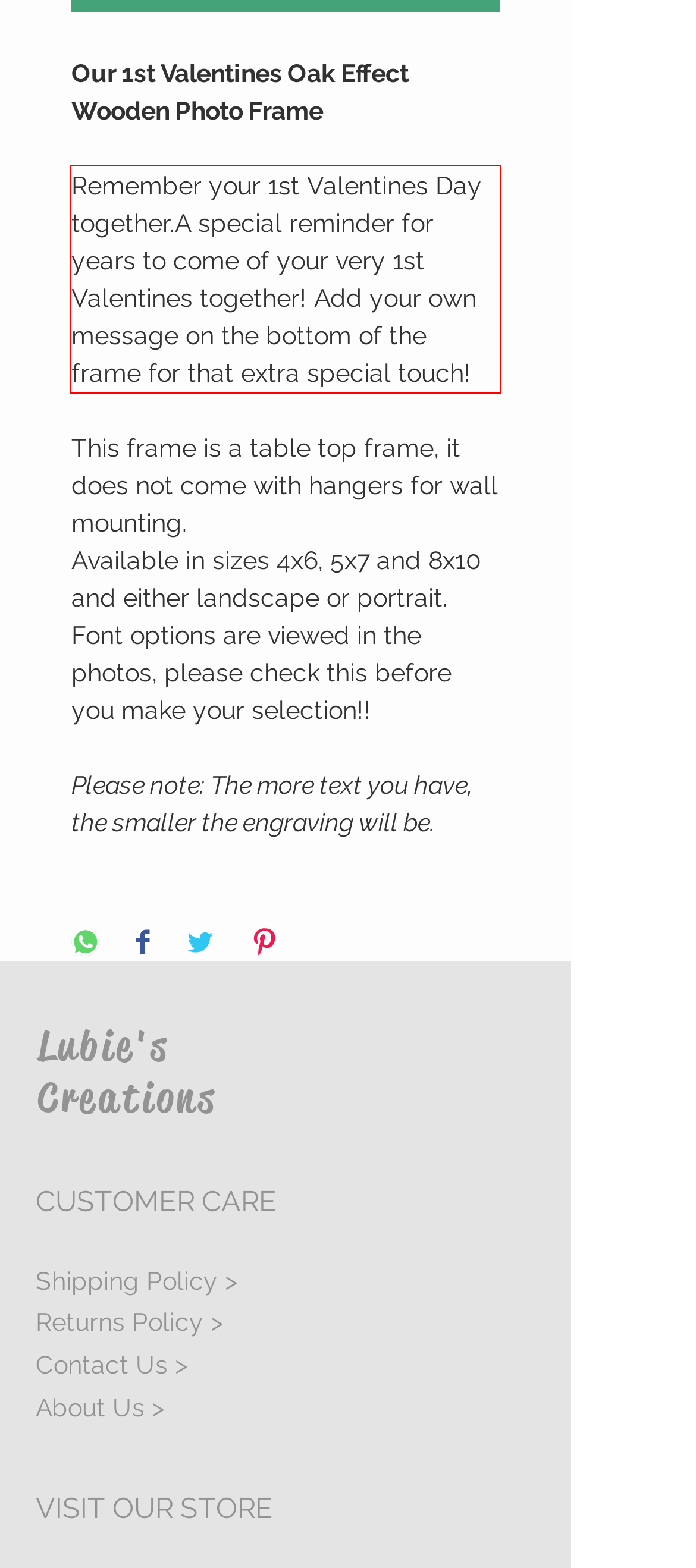Examine the screenshot of the webpage, locate the red bounding box, and perform OCR to extract the text contained within it.

Remember your 1st Valentines Day together.A special reminder for years to come of your very 1st Valentines together! Add your own message on the bottom of the frame for that extra special touch!